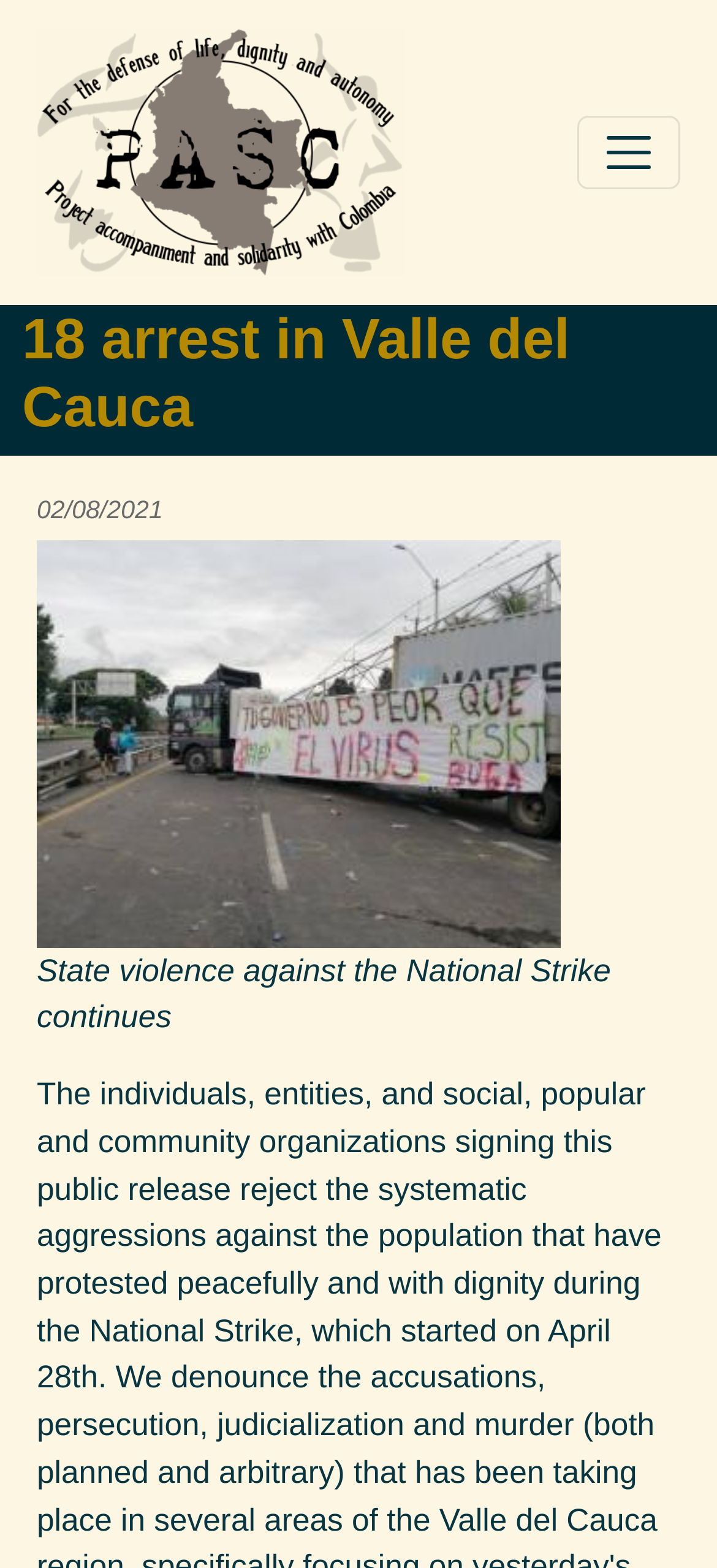How many links are in the banner?
Examine the screenshot and reply with a single word or phrase.

2